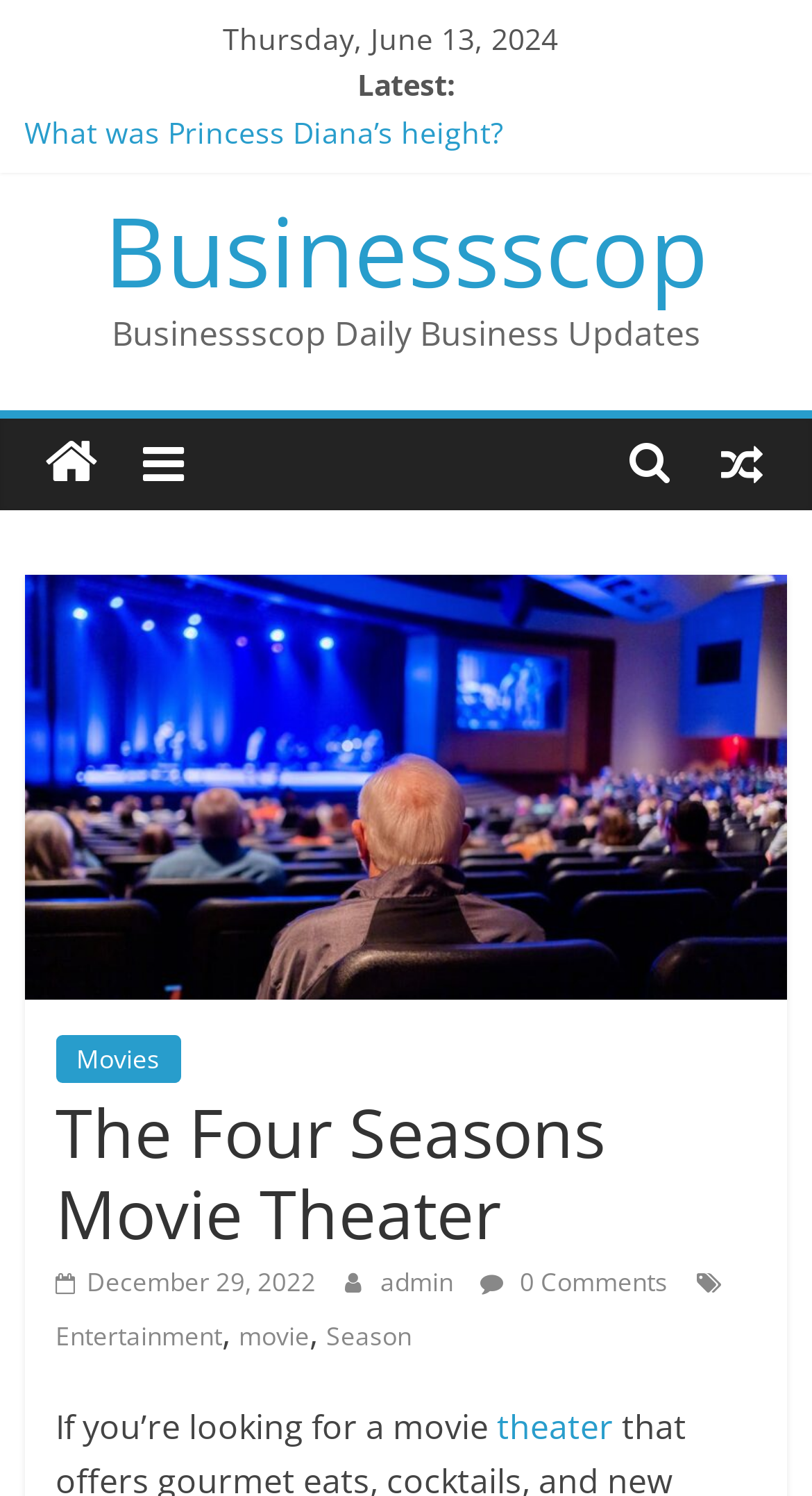Please find the bounding box for the following UI element description. Provide the coordinates in (top-left x, top-left y, bottom-right x, bottom-right y) format, with values between 0 and 1: What was Princess Diana’s height?

[0.03, 0.262, 0.62, 0.288]